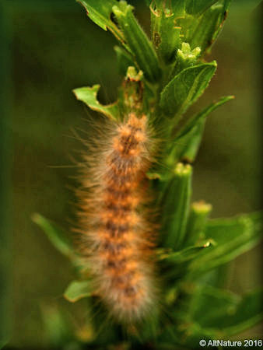Provide your answer in one word or a succinct phrase for the question: 
What is the color of the caterpillar's fuzzy appearance?

orange-brown